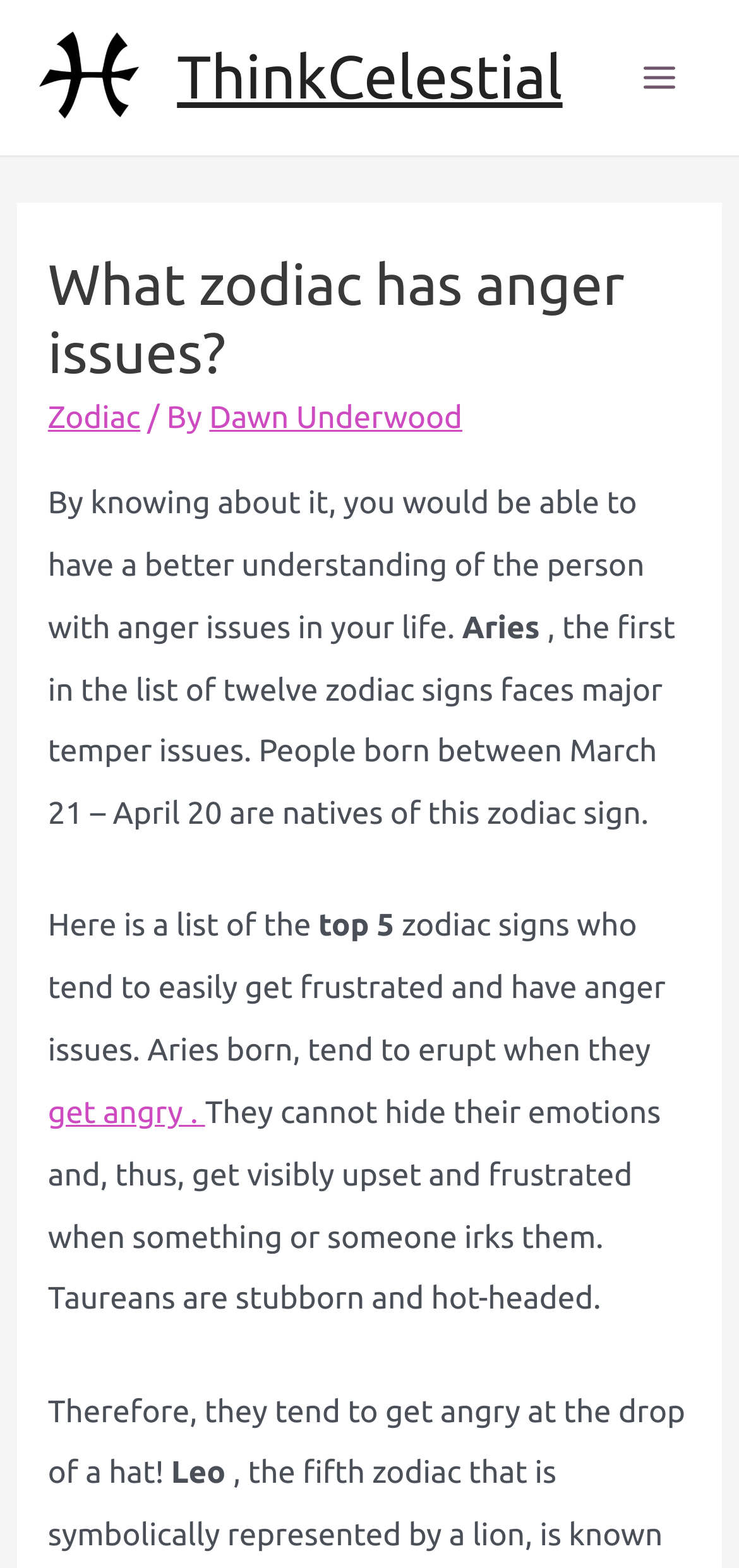Bounding box coordinates are specified in the format (top-left x, top-left y, bottom-right x, bottom-right y). All values are floating point numbers bounded between 0 and 1. Please provide the bounding box coordinate of the region this sentence describes: Dawn Underwood

[0.283, 0.256, 0.626, 0.278]